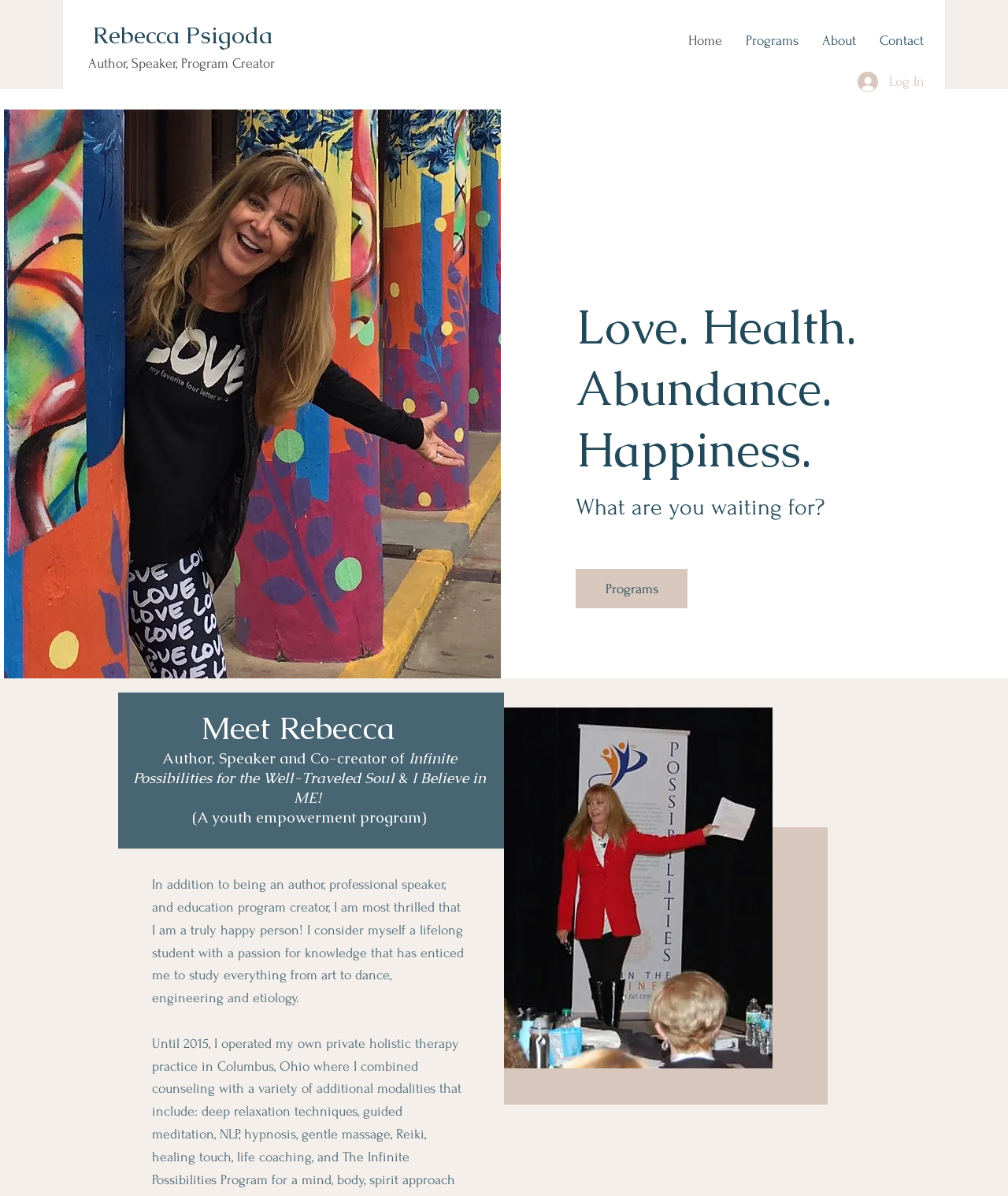Please give a succinct answer to the question in one word or phrase:
What is the theme of the webpage?

Personal Development